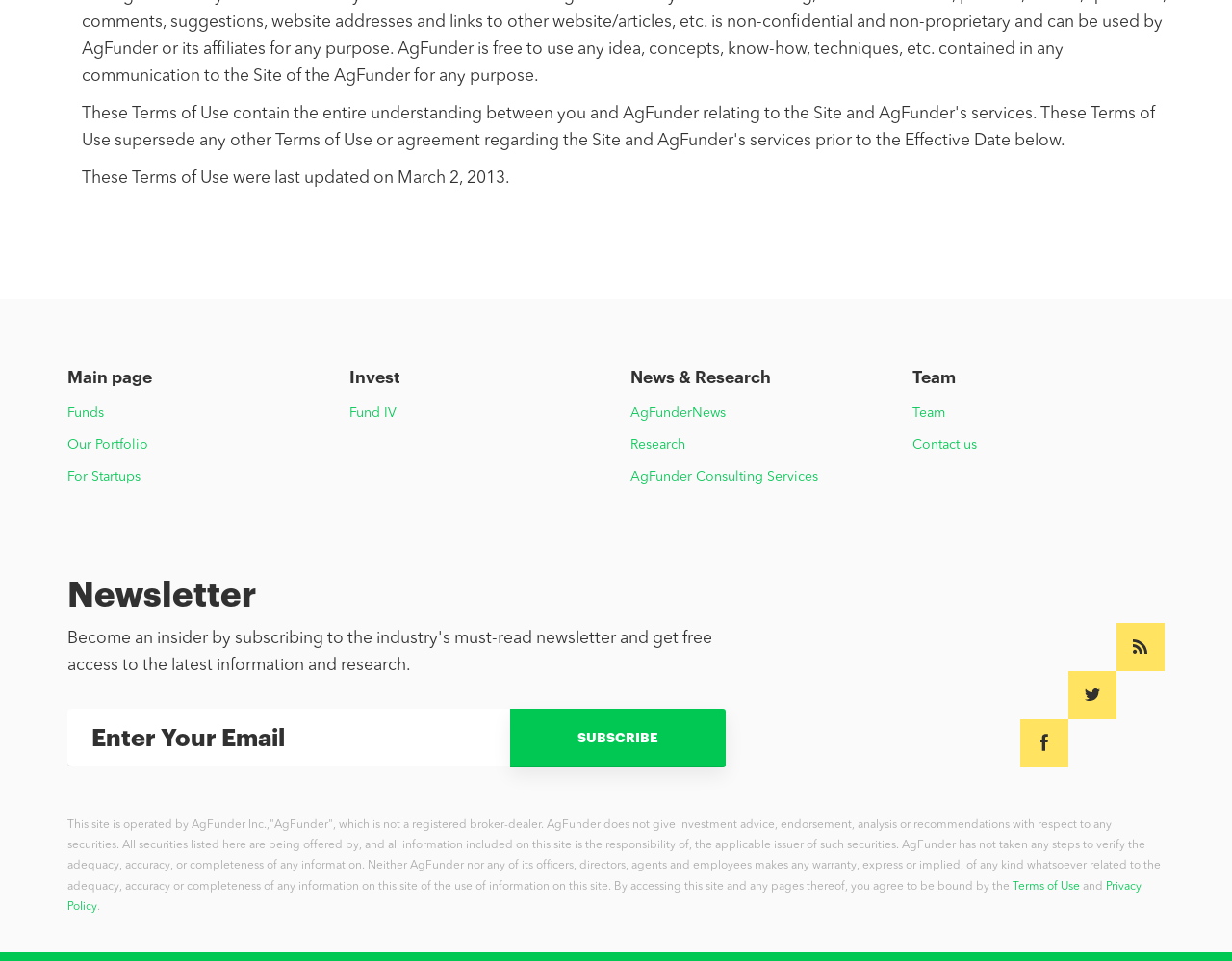How many social media links are there at the bottom of the page?
Answer the question with a single word or phrase derived from the image.

3